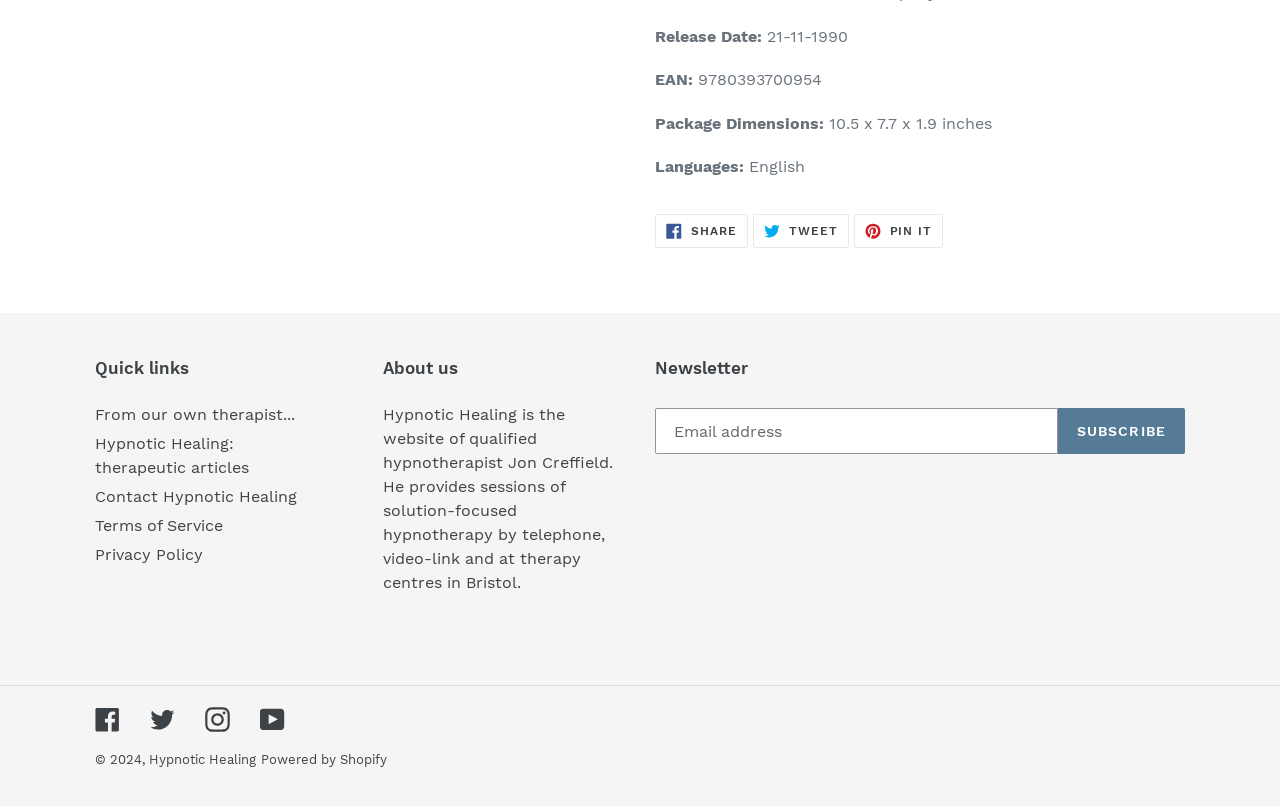Please indicate the bounding box coordinates for the clickable area to complete the following task: "Visit Hypnotic Healing on Twitter". The coordinates should be specified as four float numbers between 0 and 1, i.e., [left, top, right, bottom].

[0.117, 0.877, 0.137, 0.908]